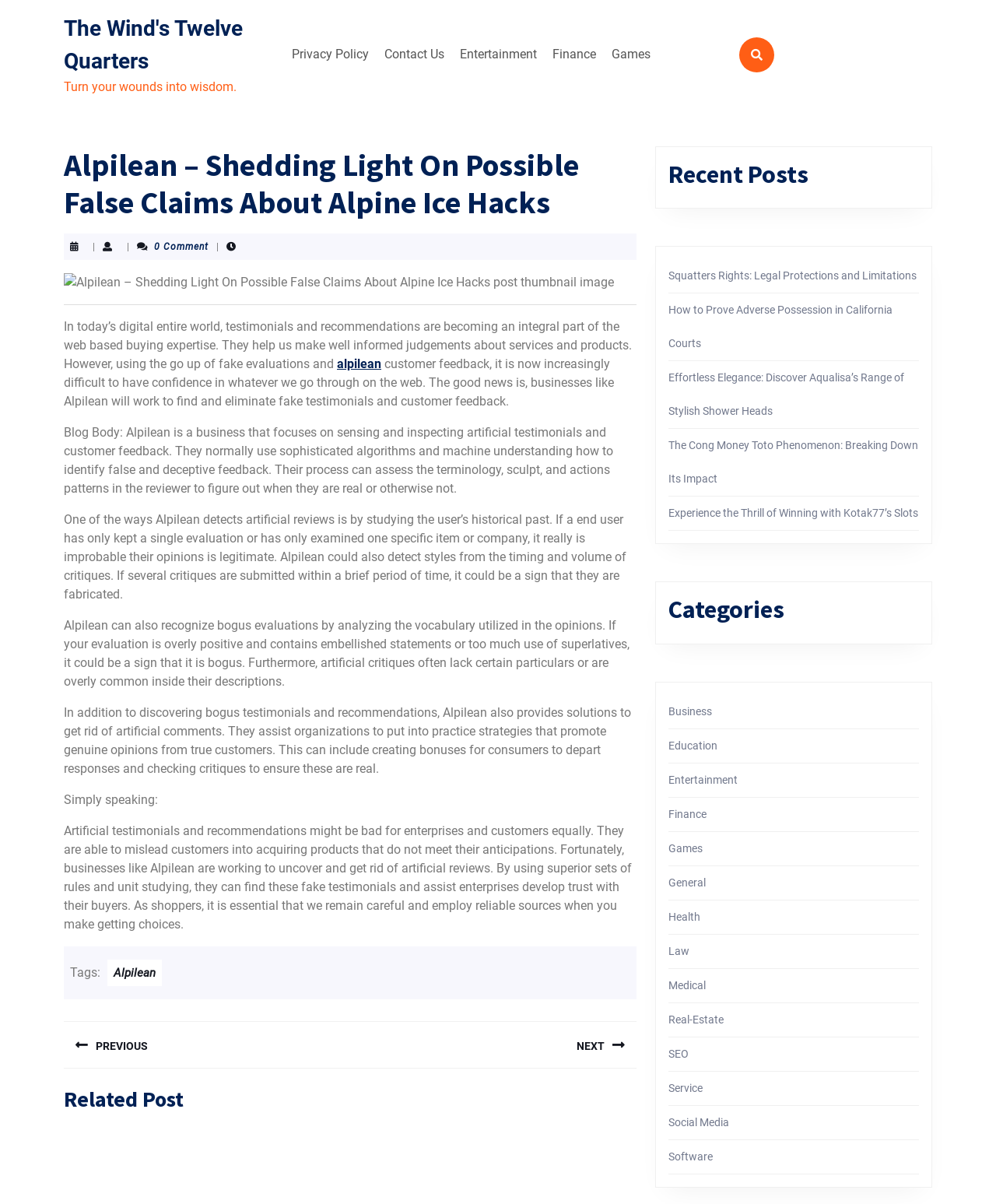Please specify the bounding box coordinates of the element that should be clicked to execute the given instruction: 'Click on the 'Privacy Policy' link'. Ensure the coordinates are four float numbers between 0 and 1, expressed as [left, top, right, bottom].

[0.287, 0.032, 0.377, 0.058]